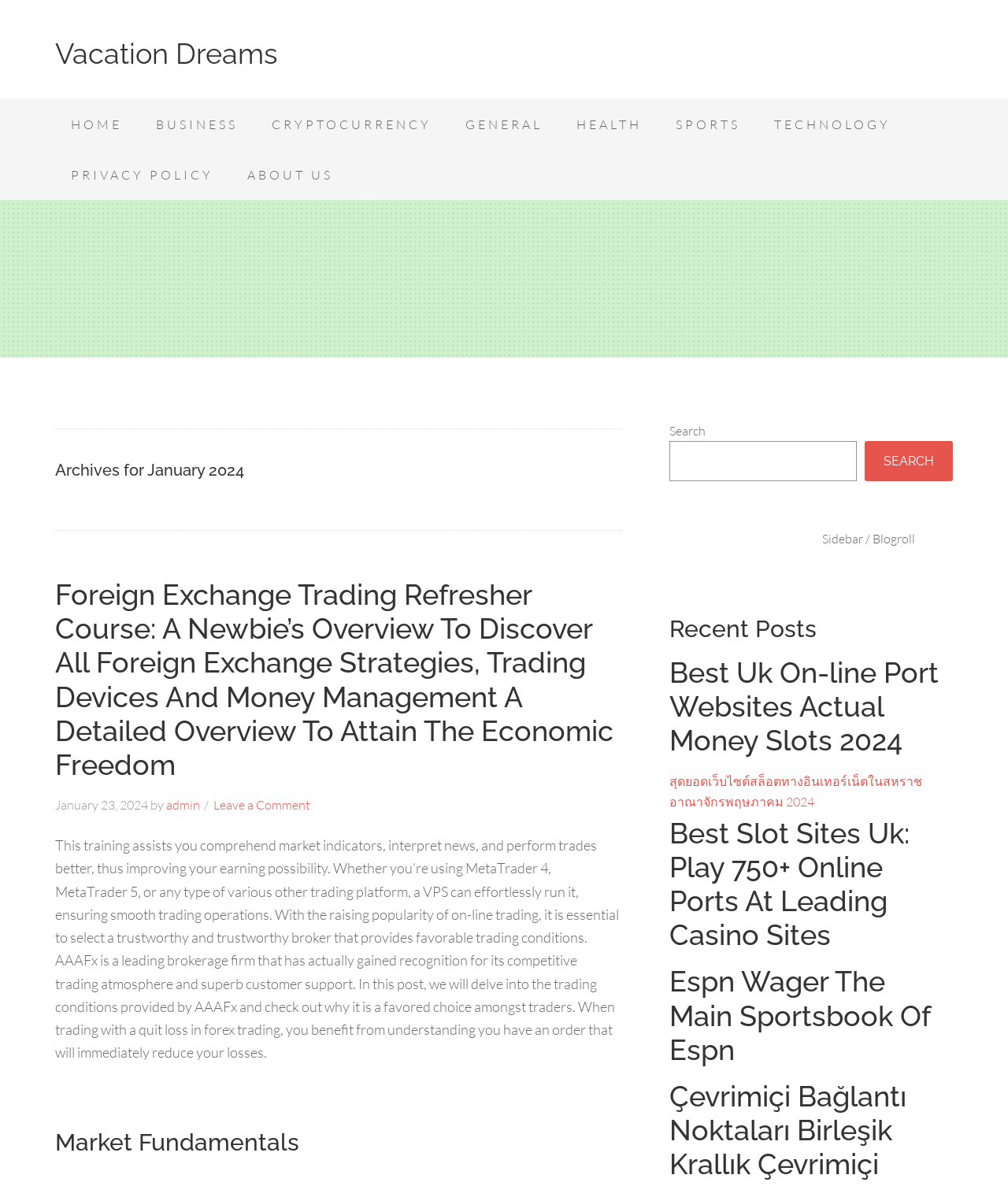What type of website is this?
Analyze the image and provide a thorough answer to the question.

Based on the structure and content of the webpage, it appears that this is a blog or news website that publishes articles on various topics, including finance, technology, and sports.